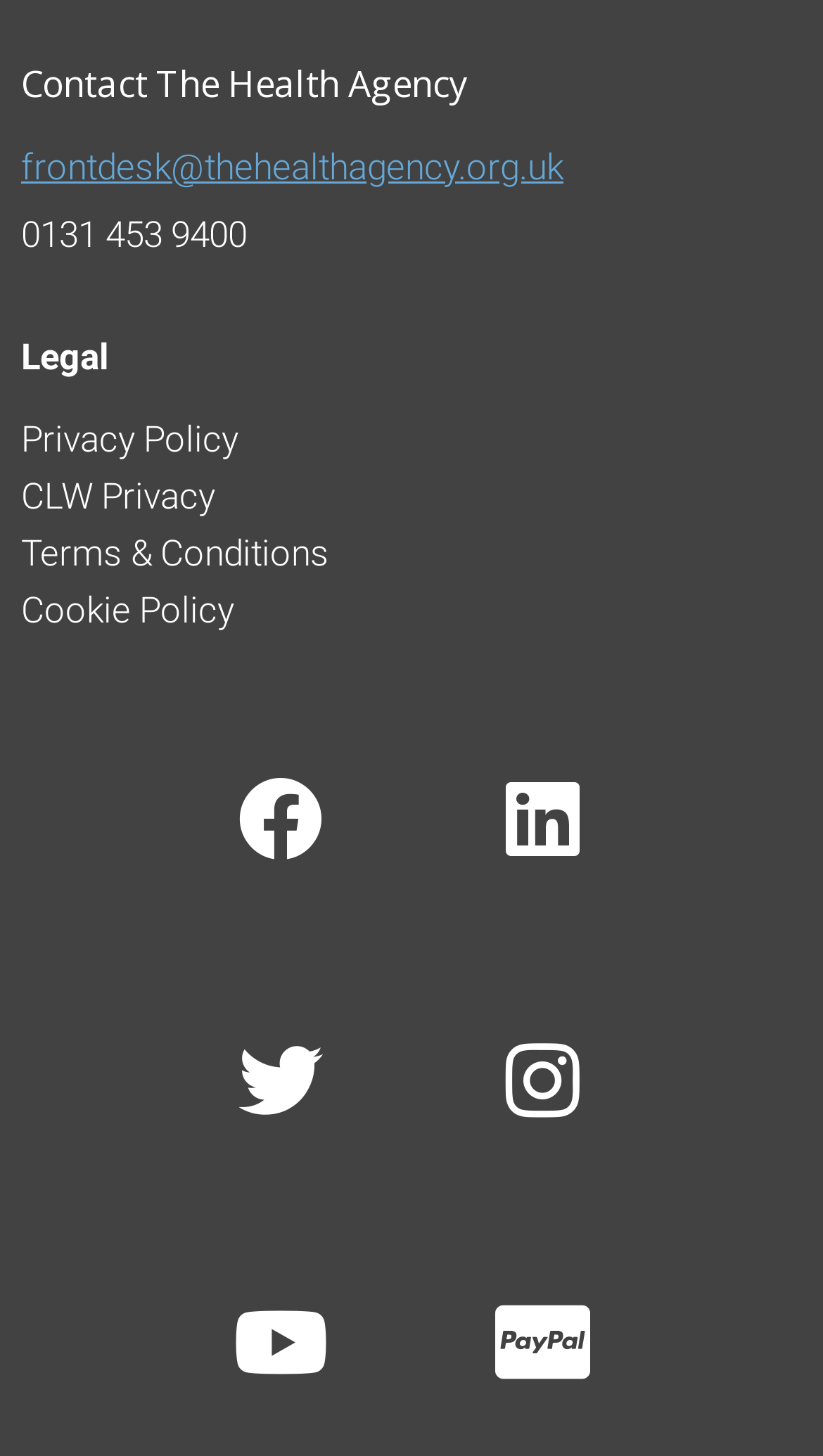Identify the bounding box coordinates for the element you need to click to achieve the following task: "Make a payment via paypal". The coordinates must be four float values ranging from 0 to 1, formatted as [left, top, right, bottom].

[0.526, 0.847, 0.792, 0.998]